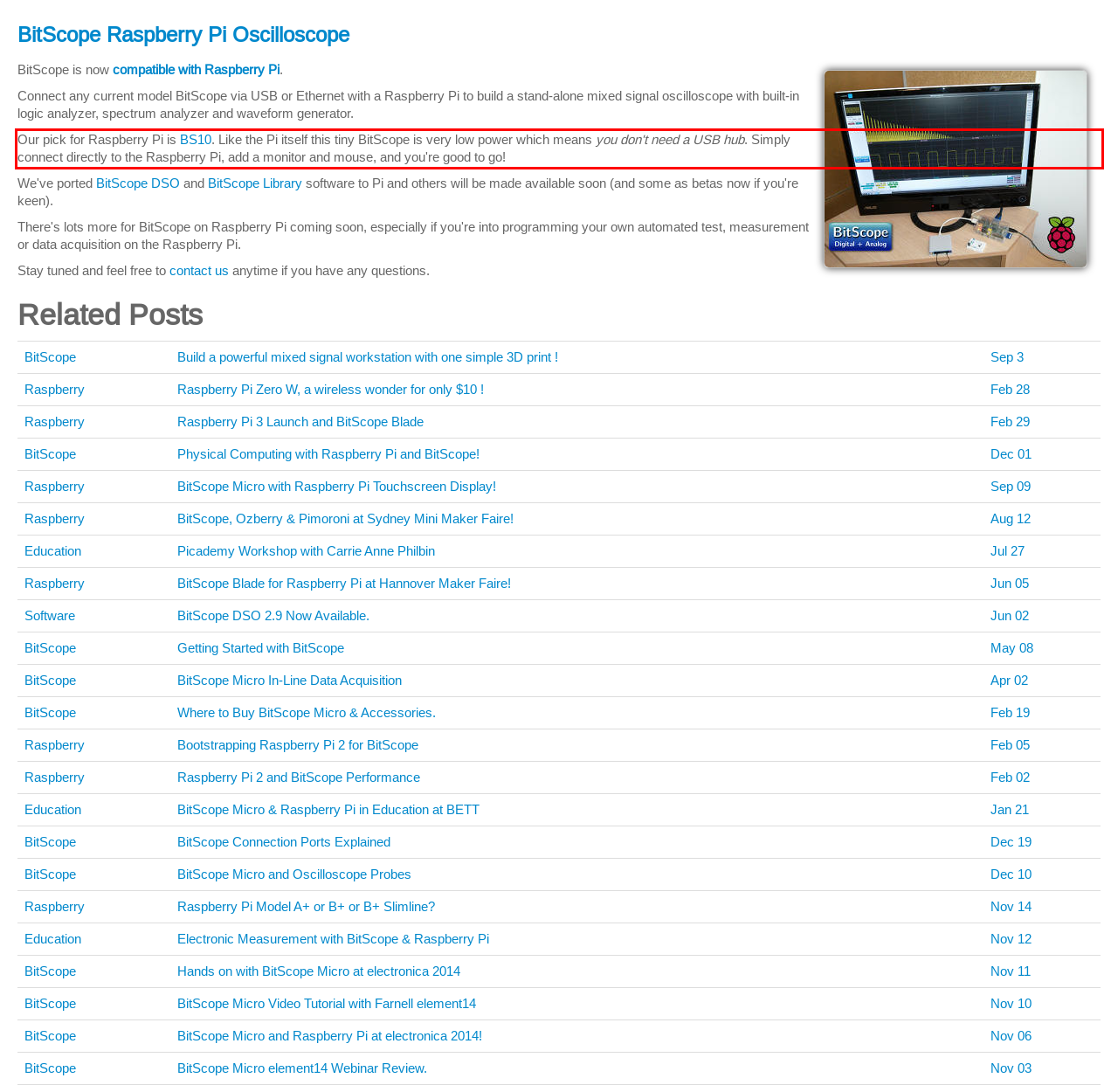In the screenshot of the webpage, find the red bounding box and perform OCR to obtain the text content restricted within this red bounding box.

Our pick for Raspberry Pi is BS10. Like the Pi itself this tiny BitScope is very low power which means you don't need a USB hub. Simply connect directly to the Raspberry Pi, add a monitor and mouse, and you're good to go!